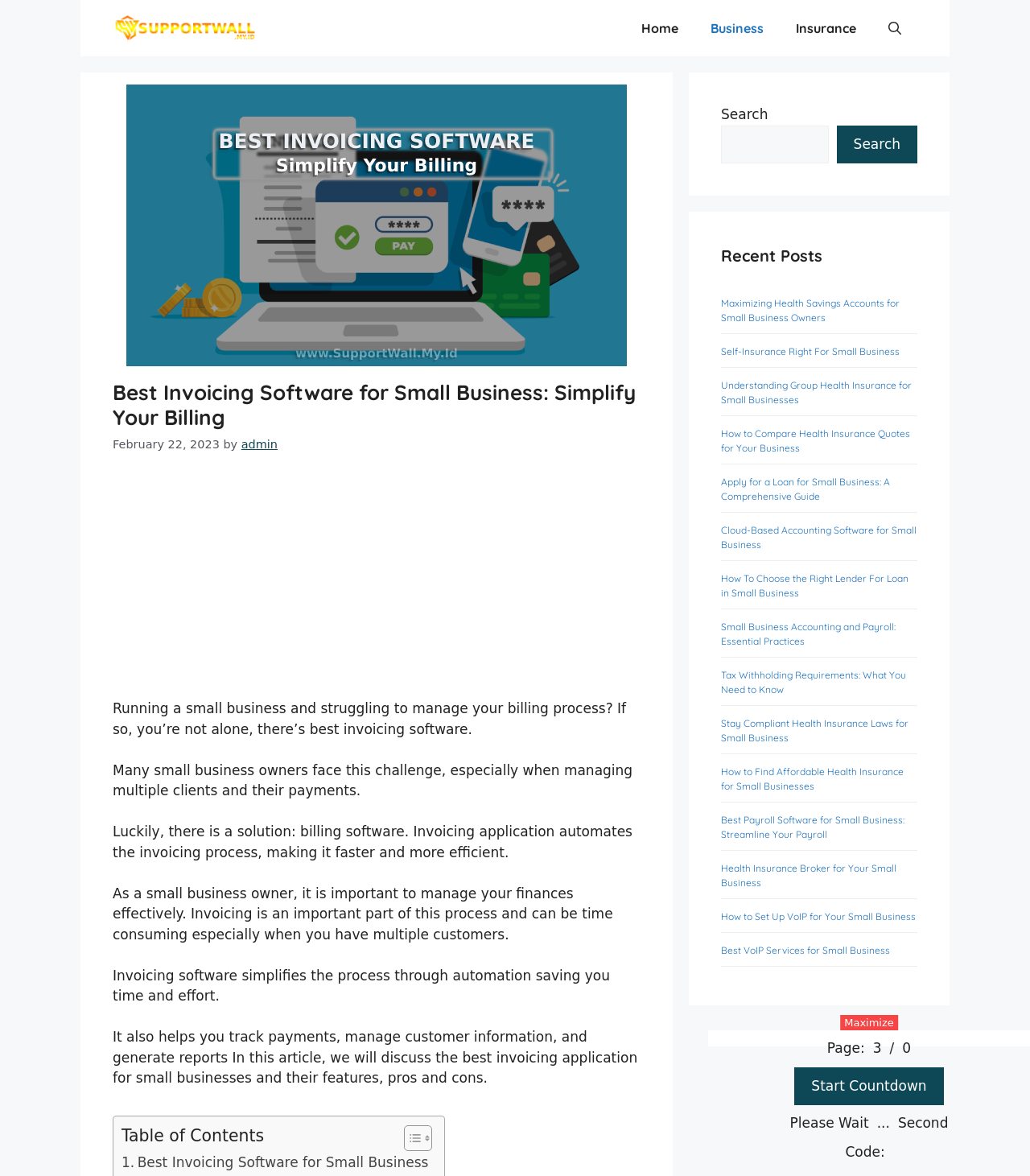Can you identify and provide the main heading of the webpage?

Best Invoicing Software for Small Business: Simplify Your Billing